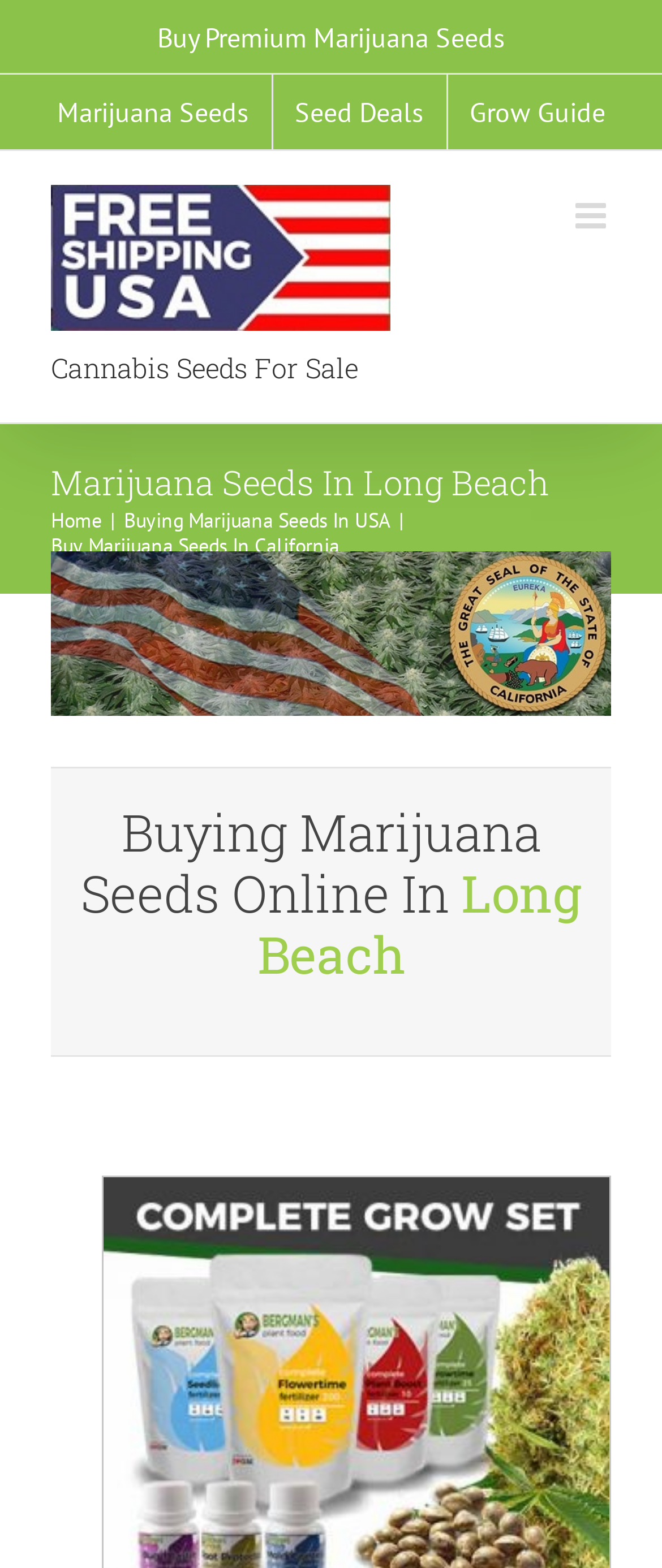What is the logo of the website?
Provide a thorough and detailed answer to the question.

The logo of the website is 'Marijuana Seeds USA Logo' which is an image located at the top left of the webpage, with a bounding box of [0.077, 0.118, 0.59, 0.211].